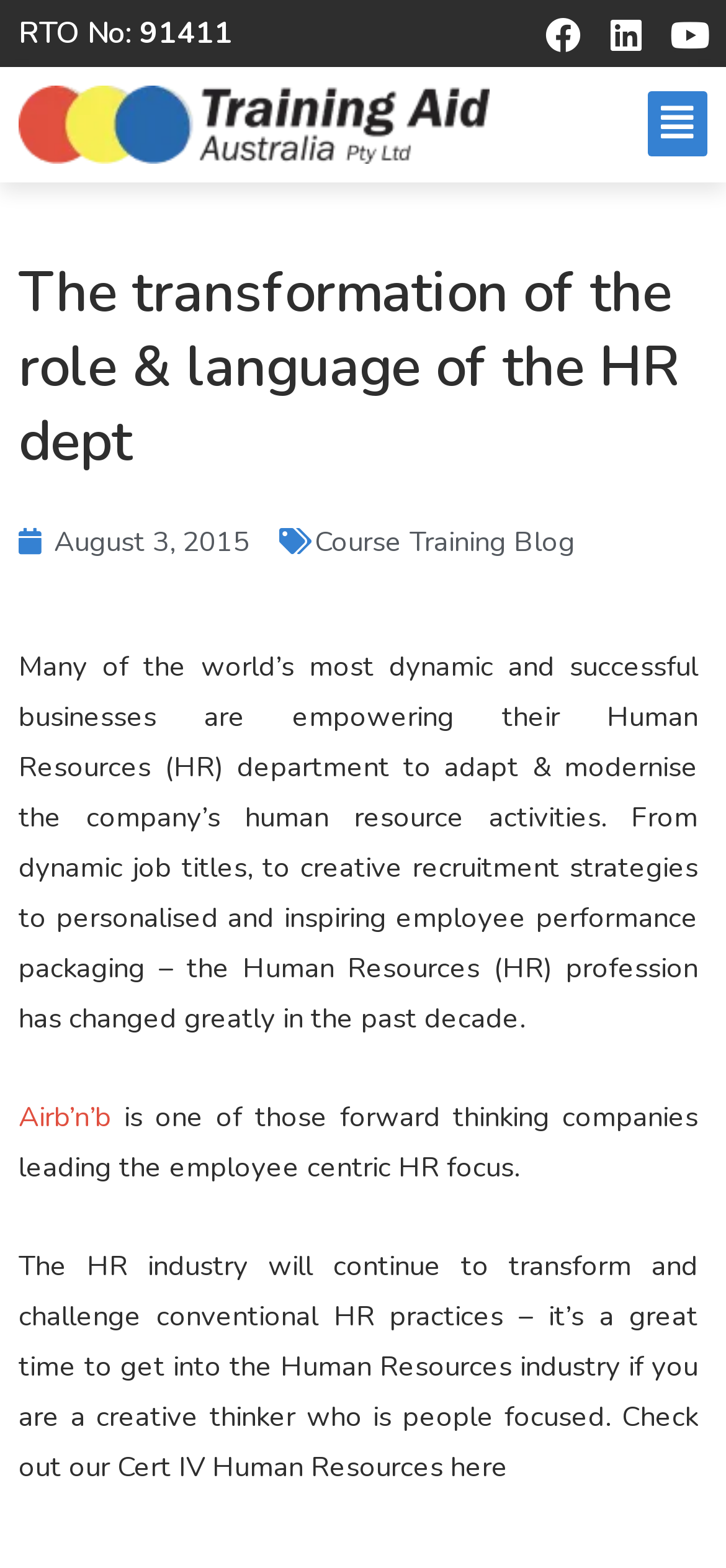Give a one-word or short-phrase answer to the following question: 
What is the RTO number mentioned?

91411